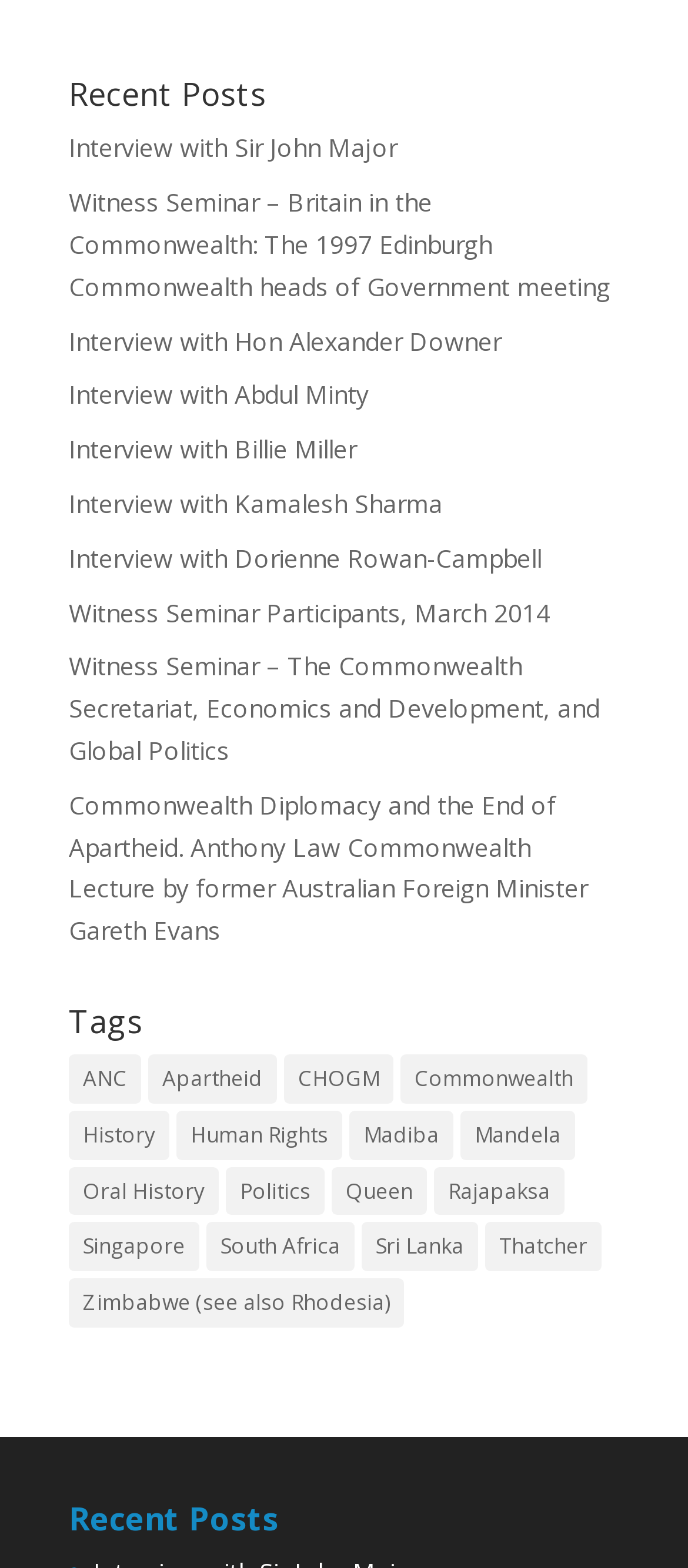What is the vertical position of the 'Tags' heading?
Please describe in detail the information shown in the image to answer the question.

The 'Tags' heading has a y1 coordinate of 0.641, which is roughly in the middle of the webpage, indicating that it is positioned vertically in the middle of the page.